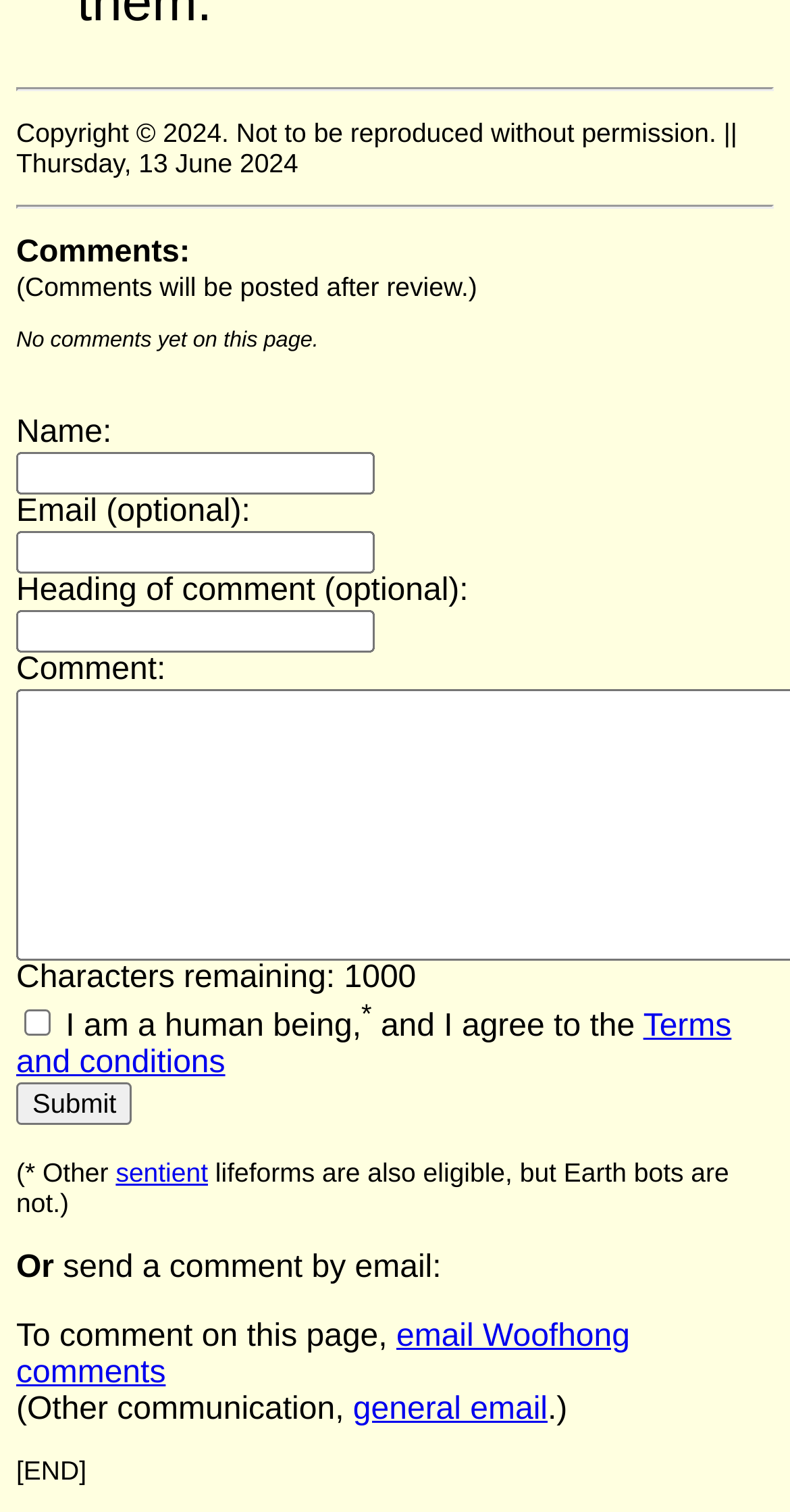Please specify the bounding box coordinates of the clickable section necessary to execute the following command: "Check the agreement checkbox".

[0.031, 0.667, 0.064, 0.684]